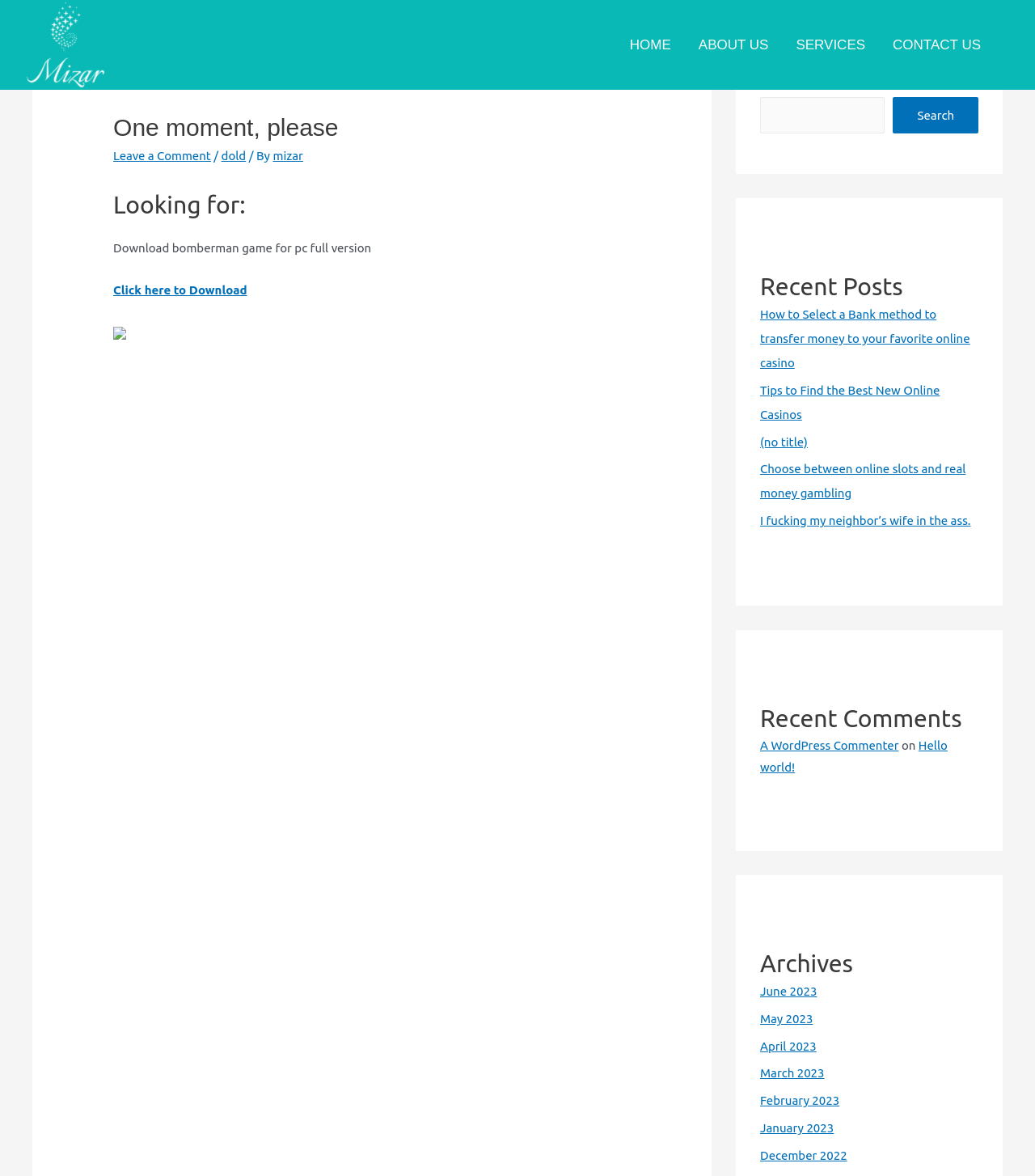Identify the bounding box coordinates of the part that should be clicked to carry out this instruction: "Leave a comment".

[0.109, 0.127, 0.204, 0.138]